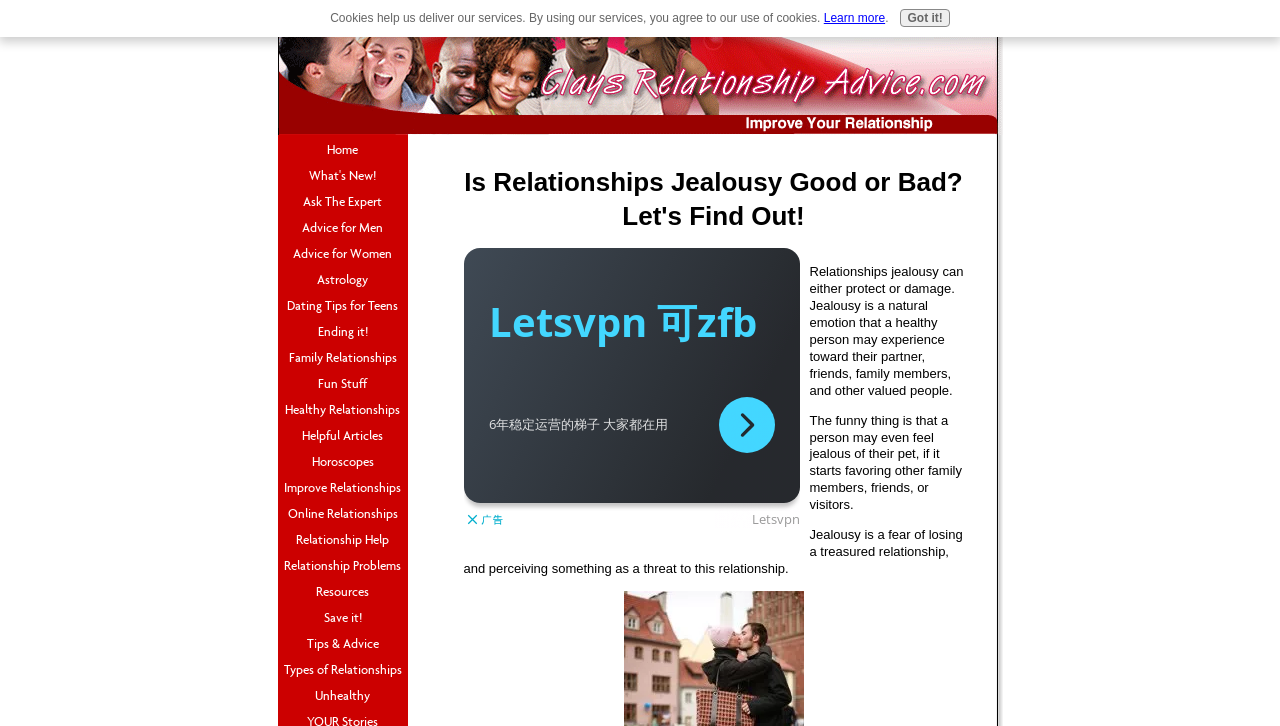Determine the bounding box for the UI element as described: "Climate Change & Energy". The coordinates should be represented as four float numbers between 0 and 1, formatted as [left, top, right, bottom].

None